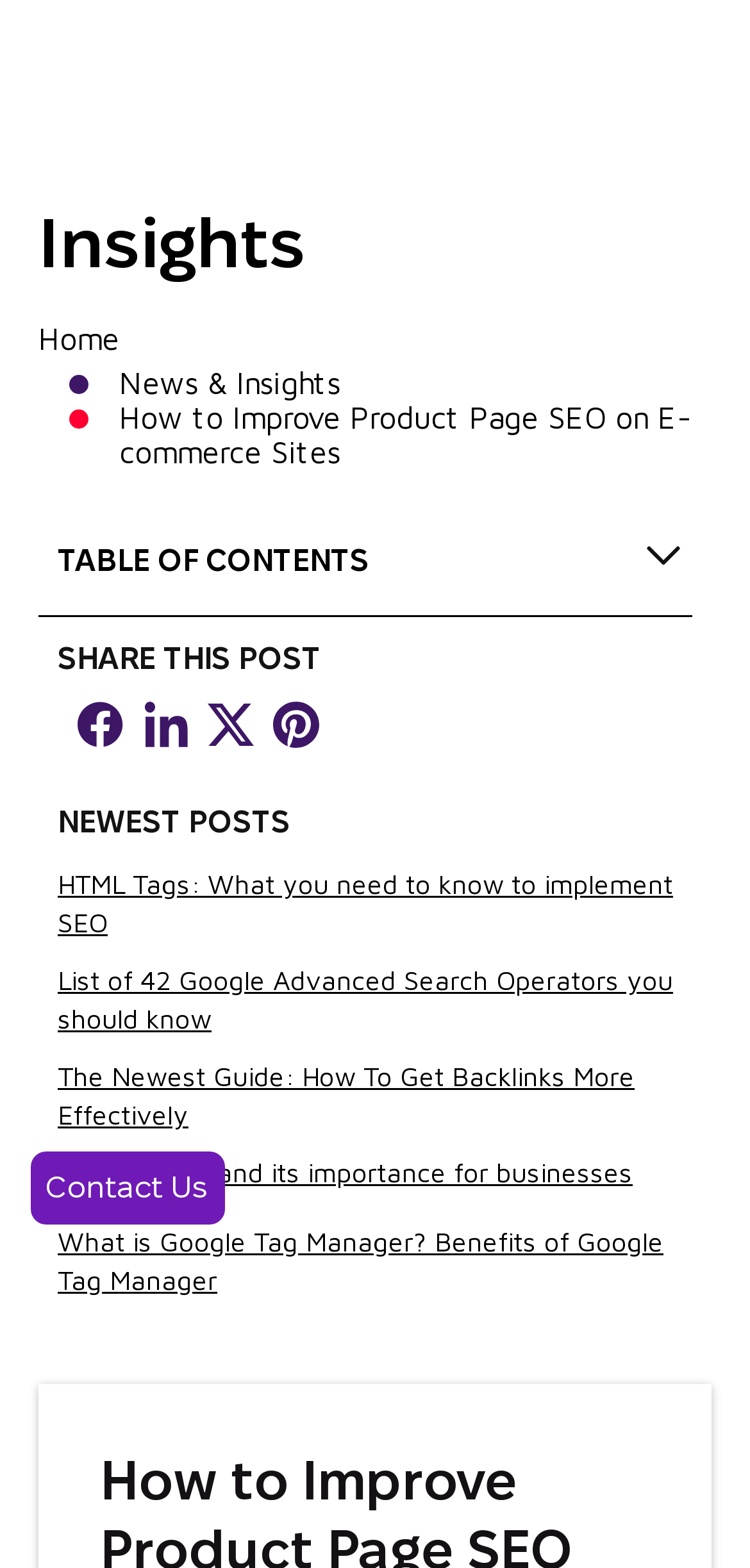Please identify the bounding box coordinates of the element's region that needs to be clicked to fulfill the following instruction: "Go to Google Store". The bounding box coordinates should consist of four float numbers between 0 and 1, i.e., [left, top, right, bottom].

None